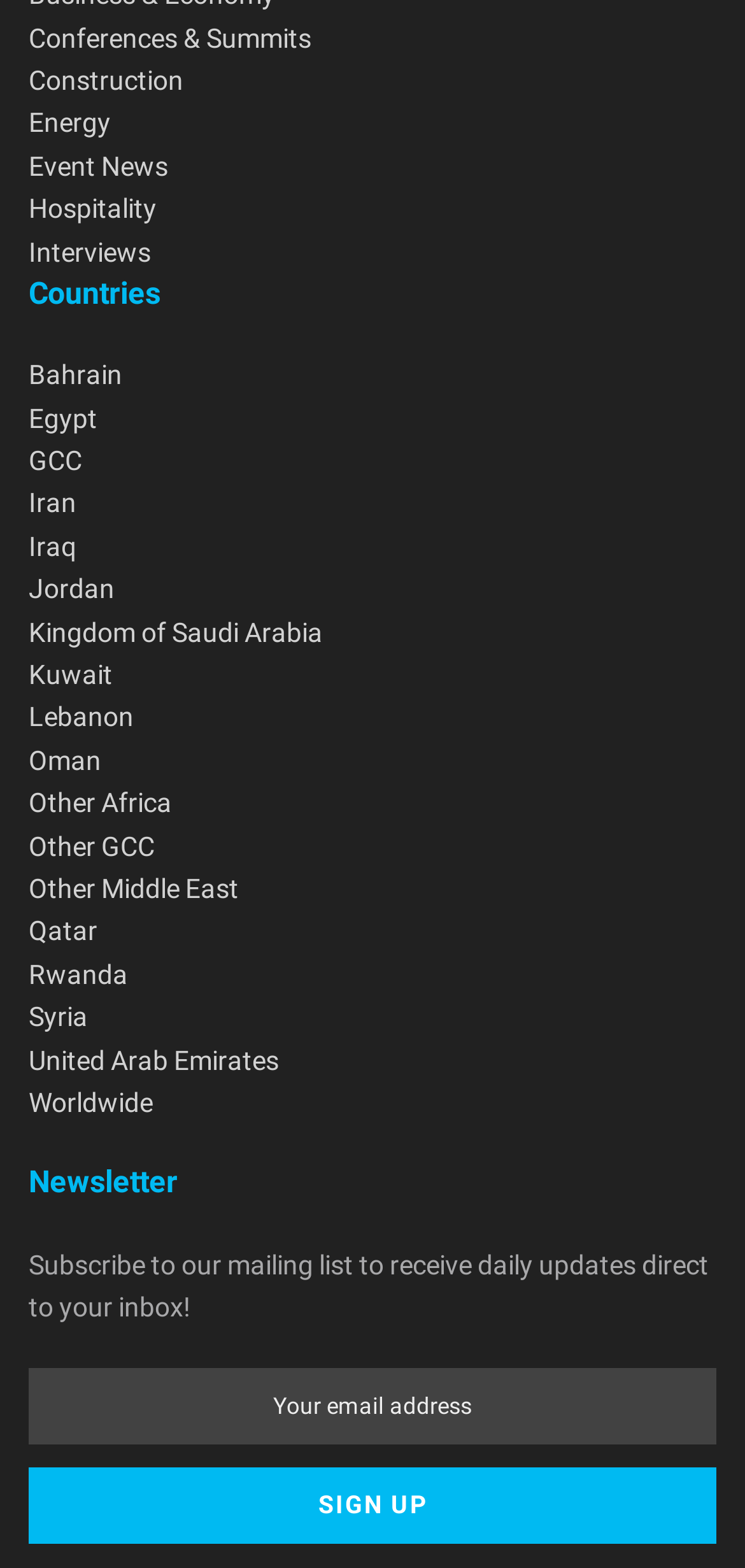Provide a short answer using a single word or phrase for the following question: 
What is the call-to-action button text?

Sign up